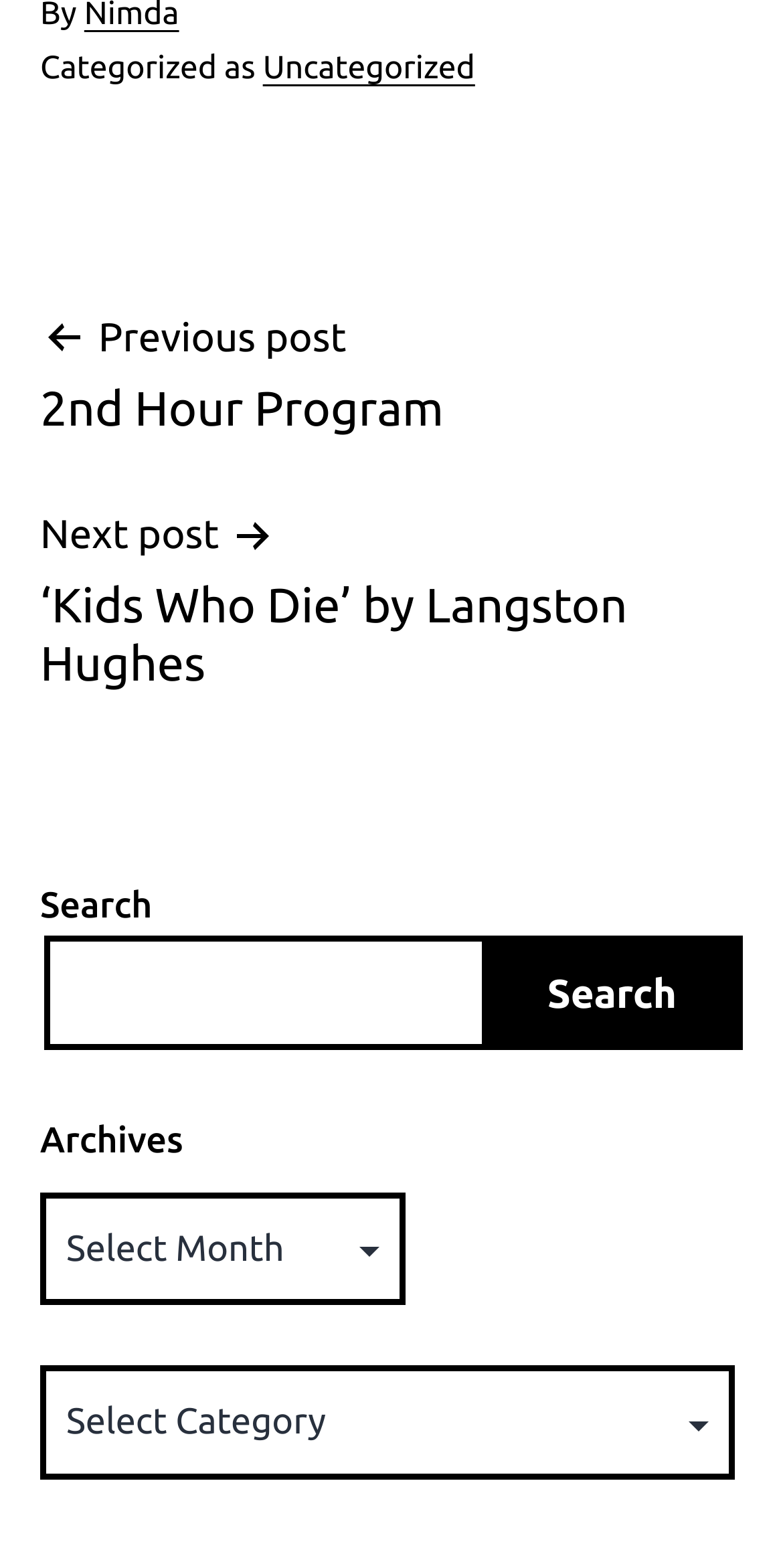What is the category of the current post?
Please respond to the question with a detailed and thorough explanation.

The category of the current post can be determined by looking at the top of the webpage, where it says 'Categorized as' followed by a link 'Uncategorized', indicating that the current post is uncategorized.